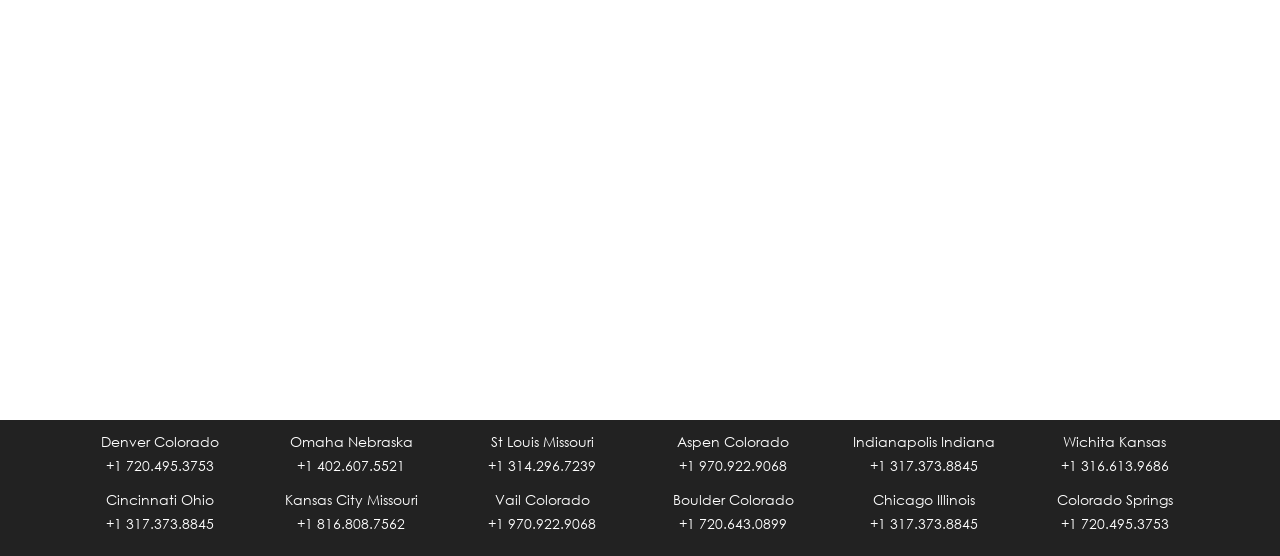Locate the bounding box coordinates of the clickable region necessary to complete the following instruction: "Dial St Louis Missouri phone number". Provide the coordinates in the format of four float numbers between 0 and 1, i.e., [left, top, right, bottom].

[0.383, 0.778, 0.464, 0.812]